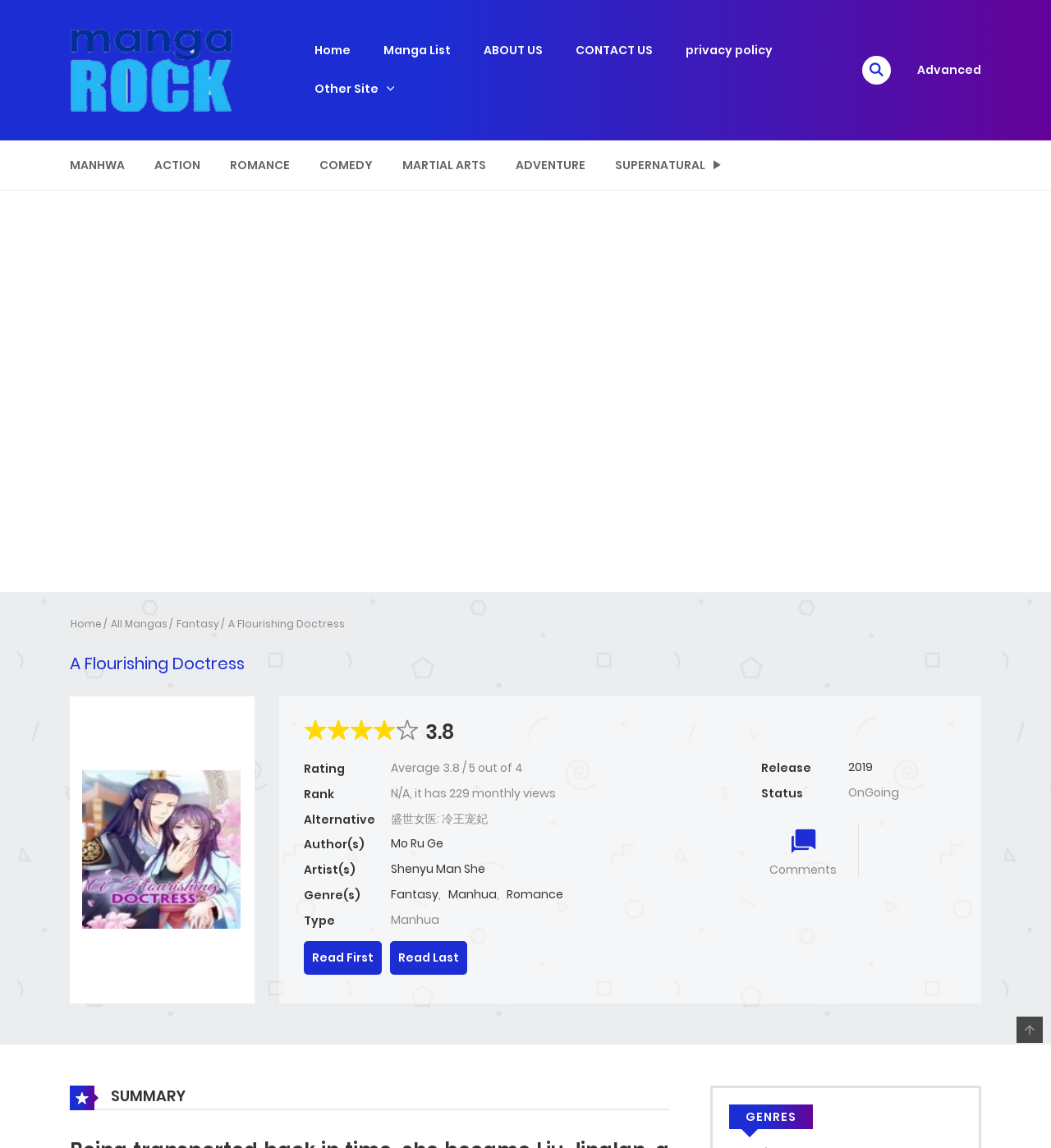Determine the bounding box coordinates of the region I should click to achieve the following instruction: "Read manga summary". Ensure the bounding box coordinates are four float numbers between 0 and 1, i.e., [left, top, right, bottom].

[0.066, 0.945, 0.177, 0.965]